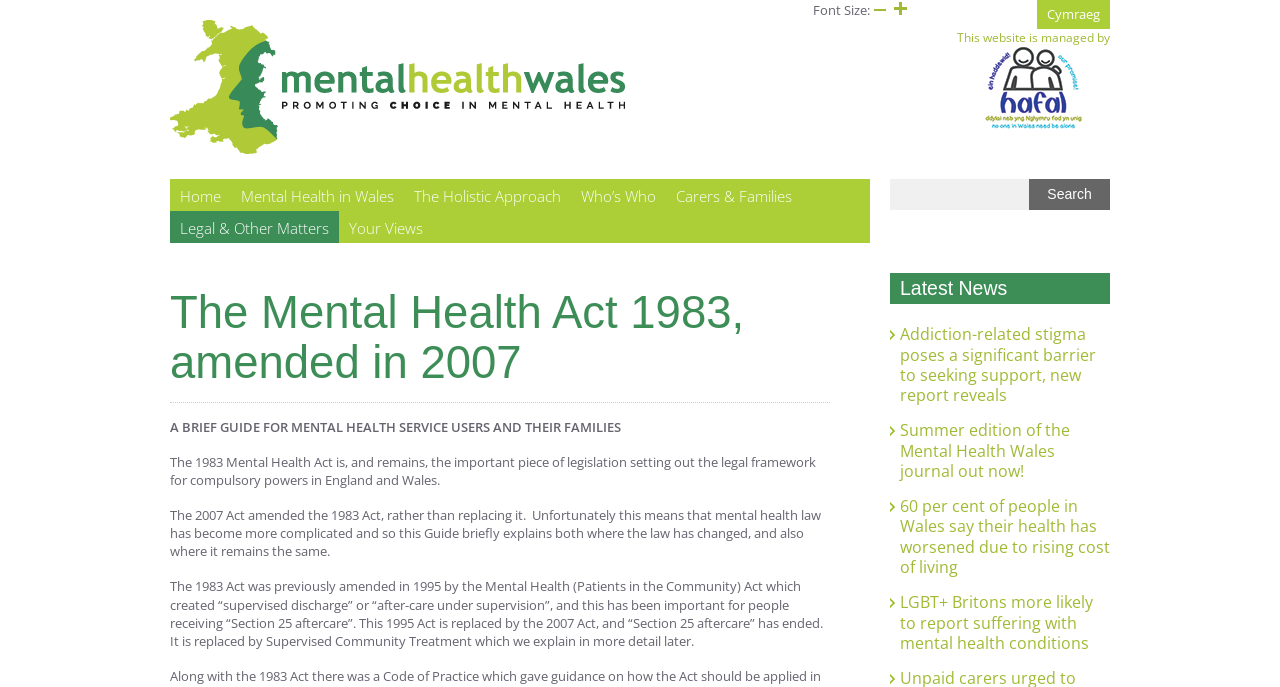Can you find the bounding box coordinates of the area I should click to execute the following instruction: "Increase font size"?

[0.68, 0.001, 0.695, 0.028]